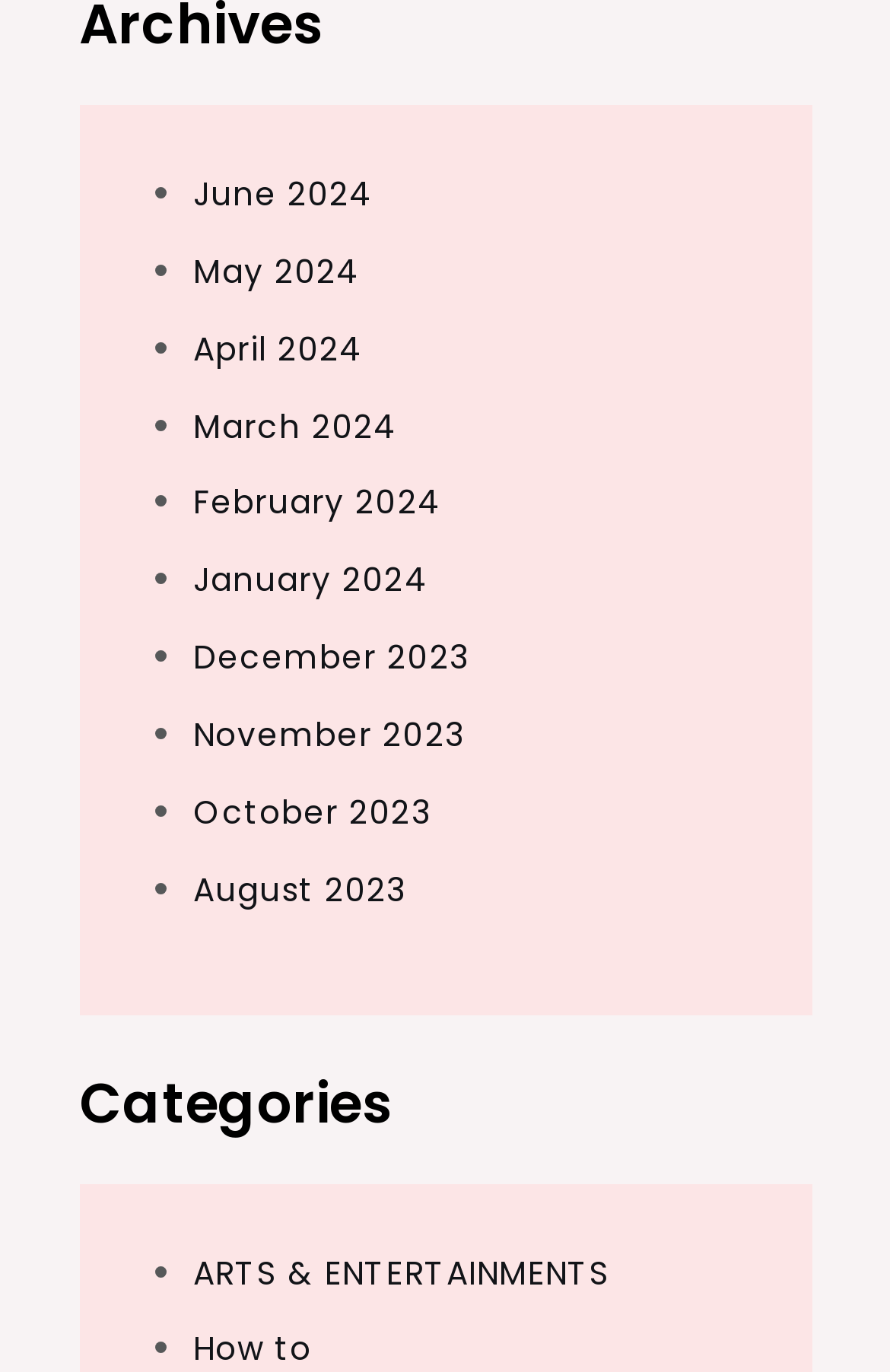Provide the bounding box coordinates of the UI element this sentence describes: "ARTS & ENTERTAINMENTS".

[0.217, 0.911, 0.685, 0.944]